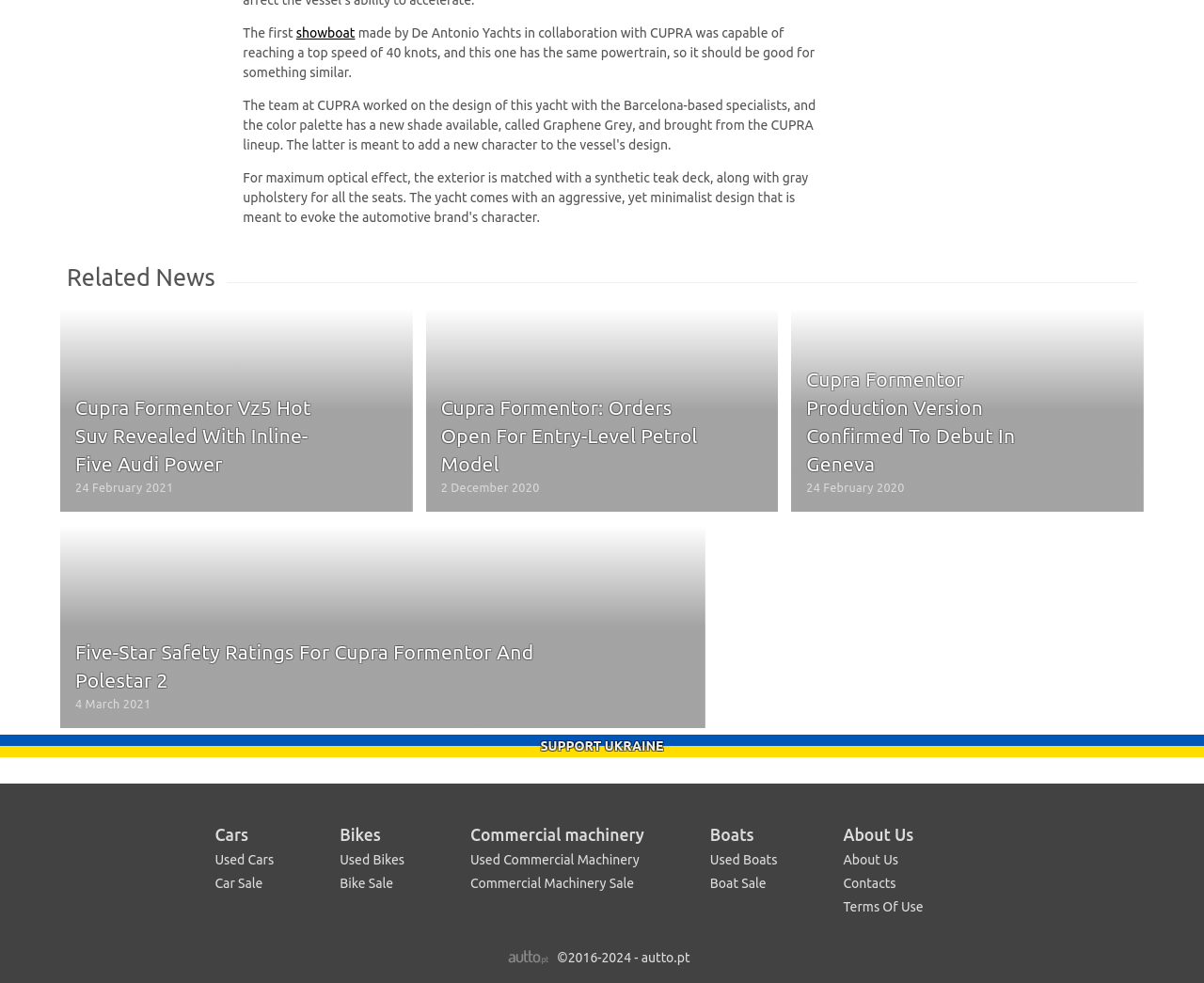Locate the bounding box coordinates of the element that needs to be clicked to carry out the instruction: "click on 'showboat'". The coordinates should be given as four float numbers ranging from 0 to 1, i.e., [left, top, right, bottom].

[0.246, 0.026, 0.295, 0.041]